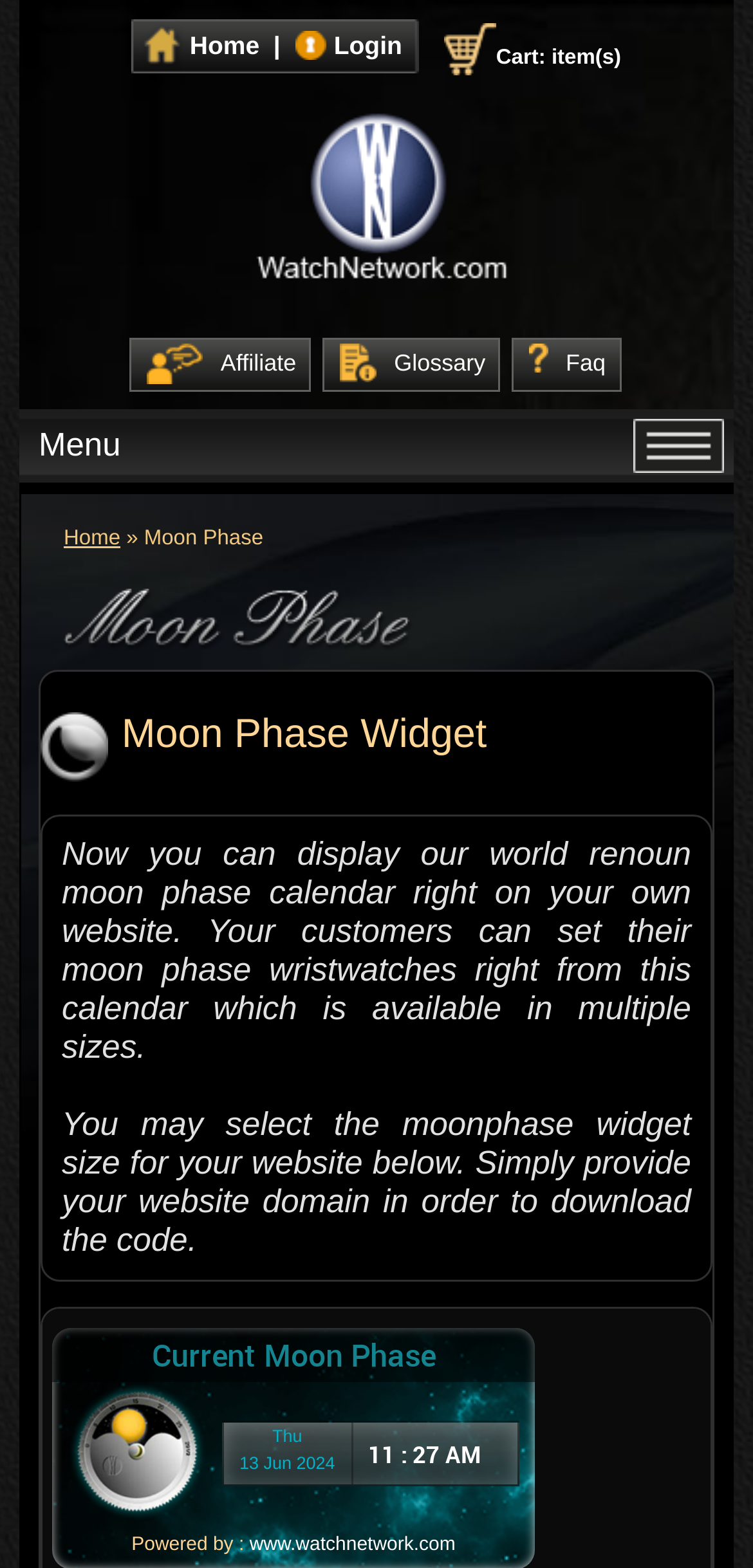Using the information in the image, give a detailed answer to the following question: What is the size of the moon phase widget?

I found the information about the moon phase widget size by reading the text on the webpage, which says 'You may select the moon phase widget size for your website below...'.